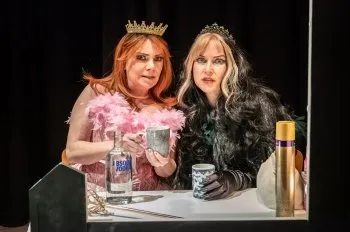What is on the table in front of the performers?
Based on the screenshot, answer the question with a single word or phrase.

Props